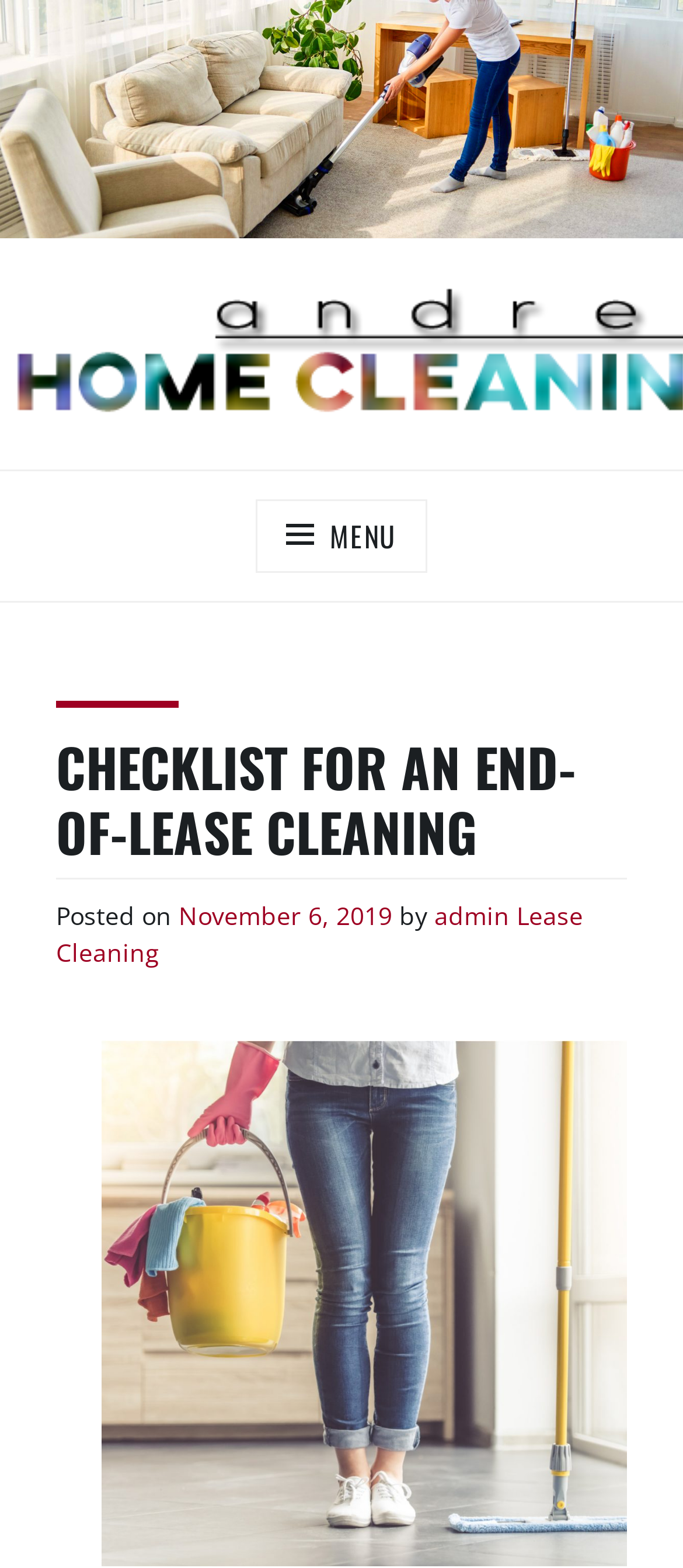What is the name of the website?
Provide a comprehensive and detailed answer to the question.

I determined the answer by looking at the link element with the text 'ANDREA'S HOME CLEANING GUIDE' which is likely to be the website's name.